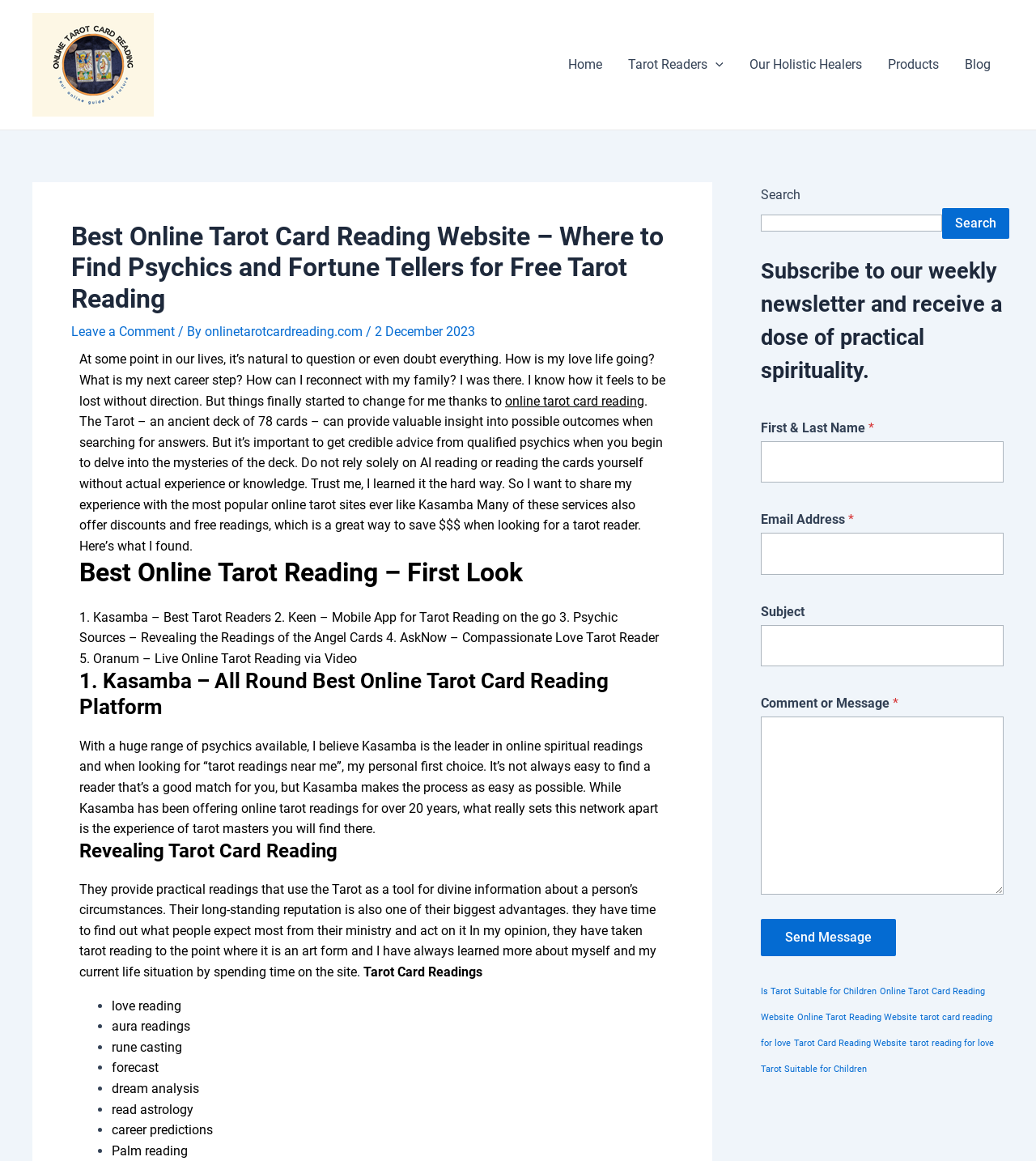What is the website about?
Please give a detailed answer to the question using the information shown in the image.

Based on the webpage content, it appears that the website is focused on providing information and resources related to tarot card reading, including online tarot card reading services and reviews of different tarot card reading platforms.